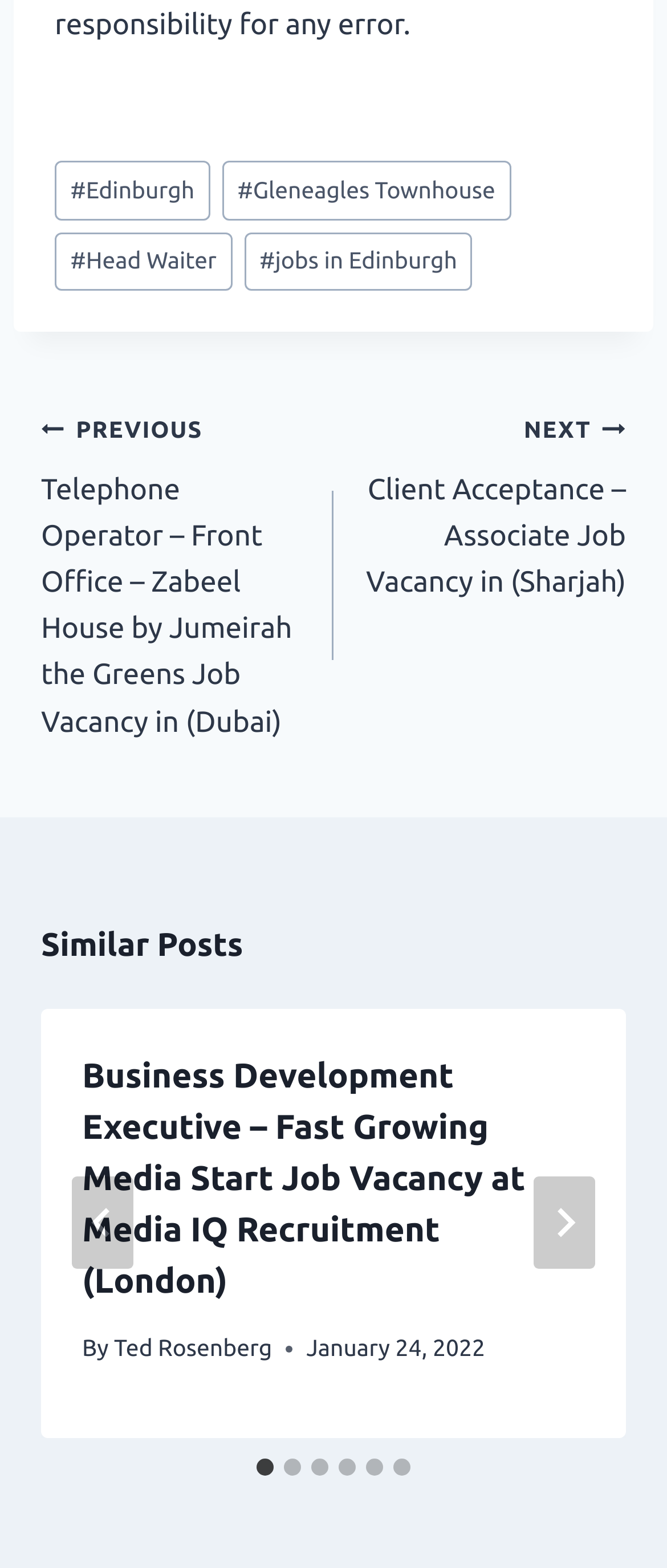What is the title of the first article in the 'Similar Posts' section?
Please provide a single word or phrase as your answer based on the screenshot.

Business Development Executive – Fast Growing Media Start Job Vacancy at Media IQ Recruitment (London)